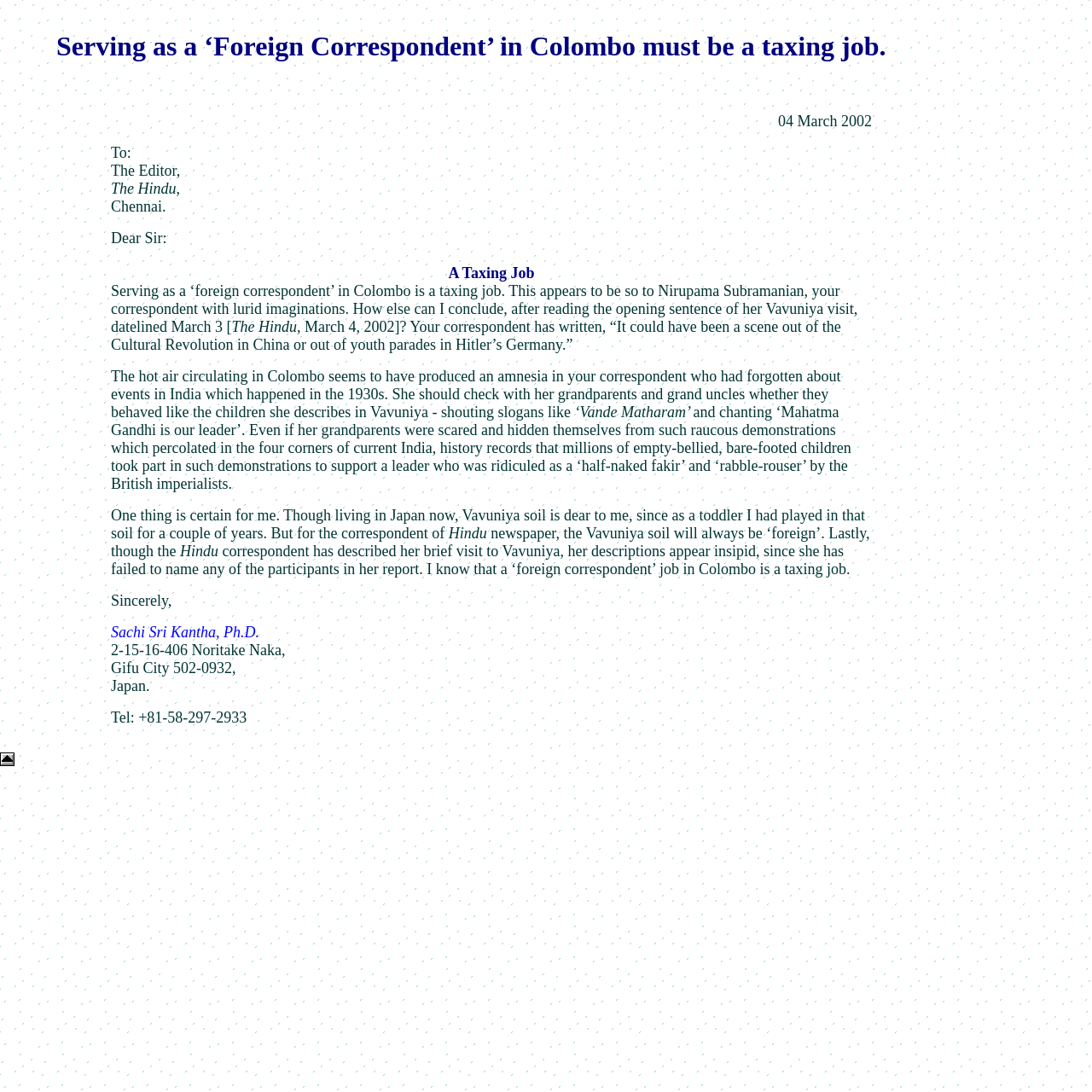Based on the image, provide a detailed and complete answer to the question: 
What is the author's current location?

The author mentions their current location as Japan, providing their address and phone number in Japan.